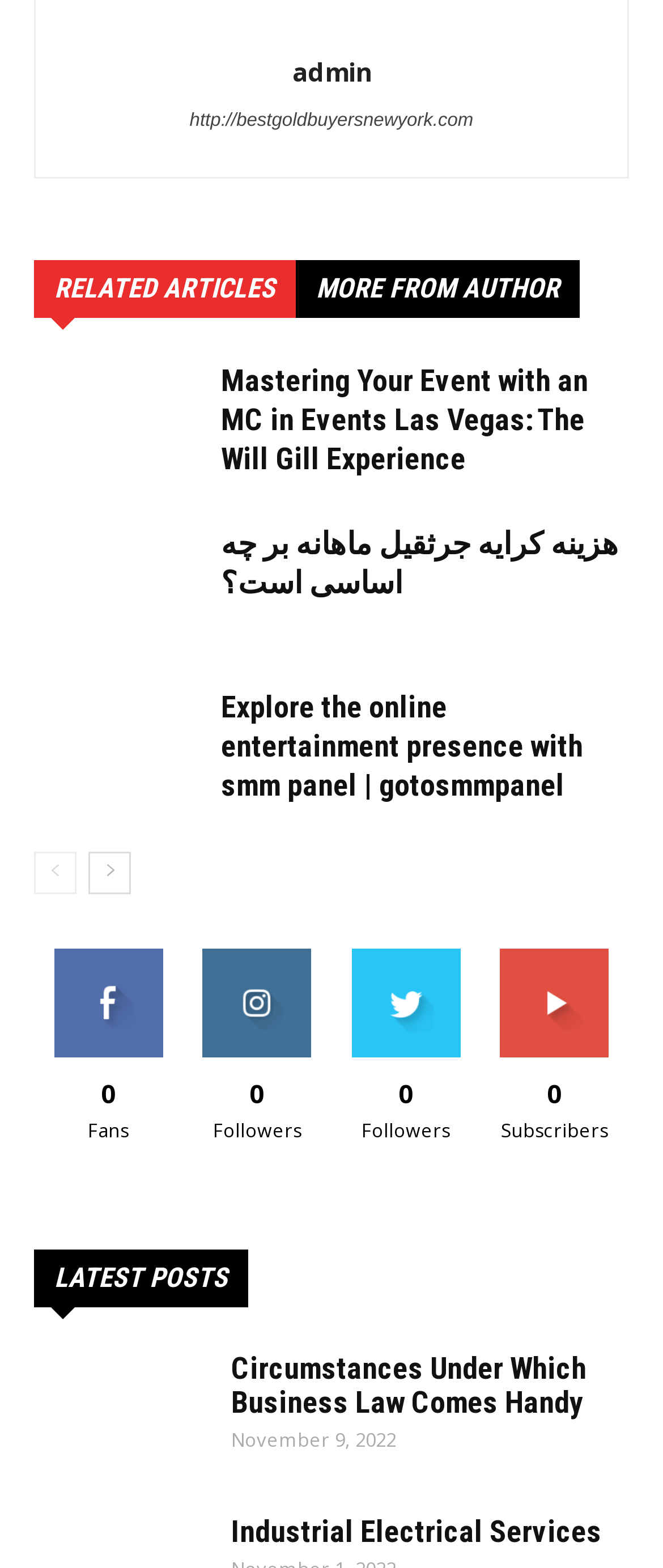What is the text of the first heading on the webpage?
Please provide a single word or phrase as your answer based on the image.

RELATED ARTICLES MORE FROM AUTHOR